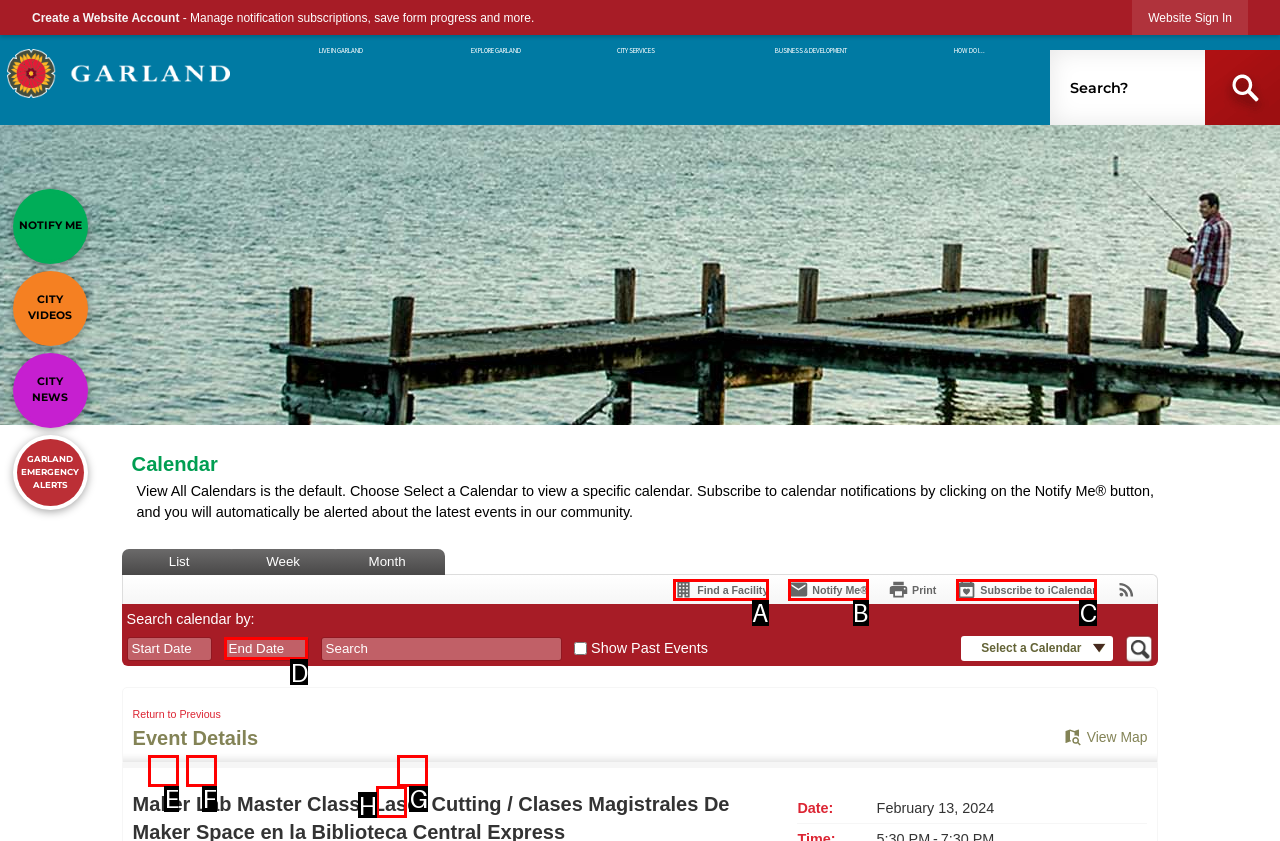Identify the HTML element I need to click to complete this task: Subscribe to iCalendar Provide the option's letter from the available choices.

C